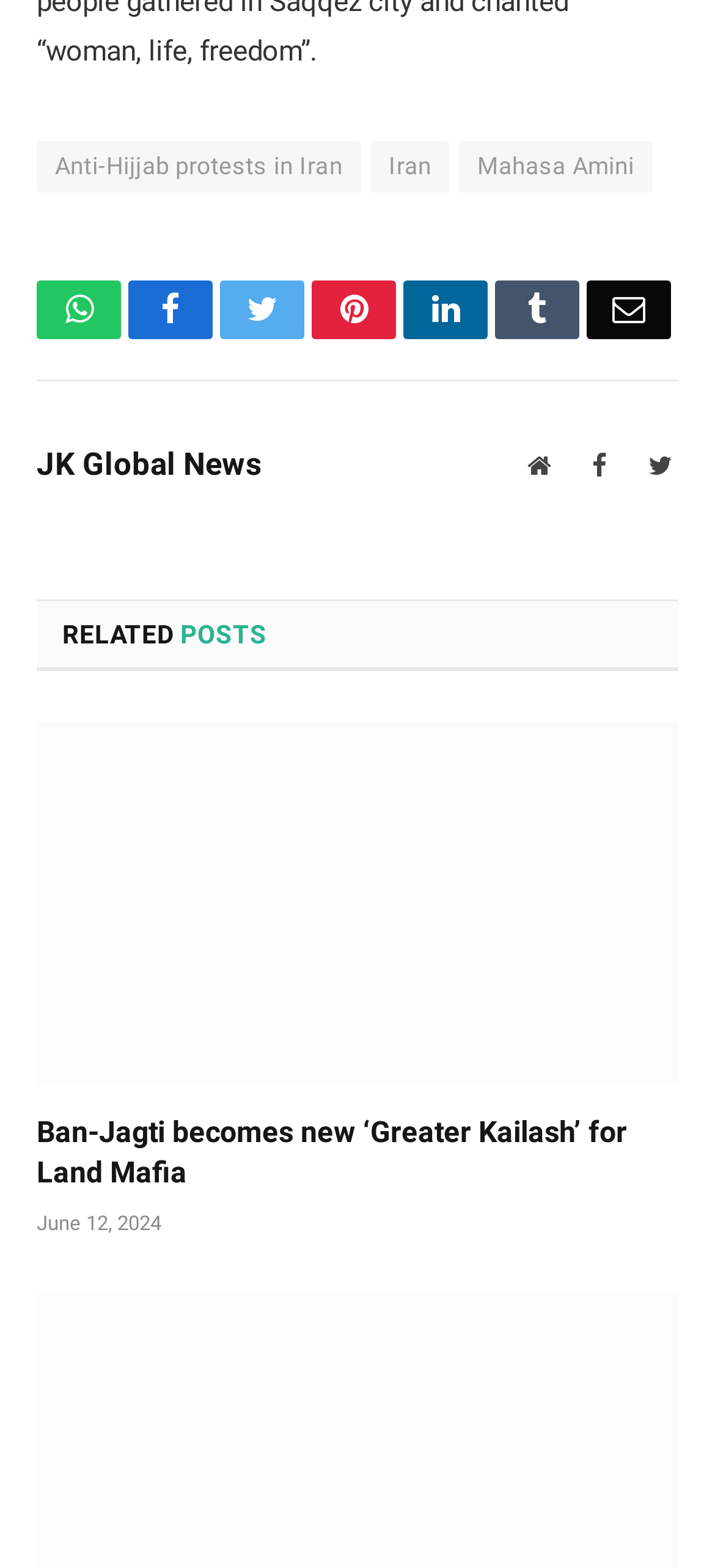Extract the bounding box coordinates of the UI element described: "Email". Provide the coordinates in the format [left, top, right, bottom] with values ranging from 0 to 1.

[0.821, 0.178, 0.938, 0.216]